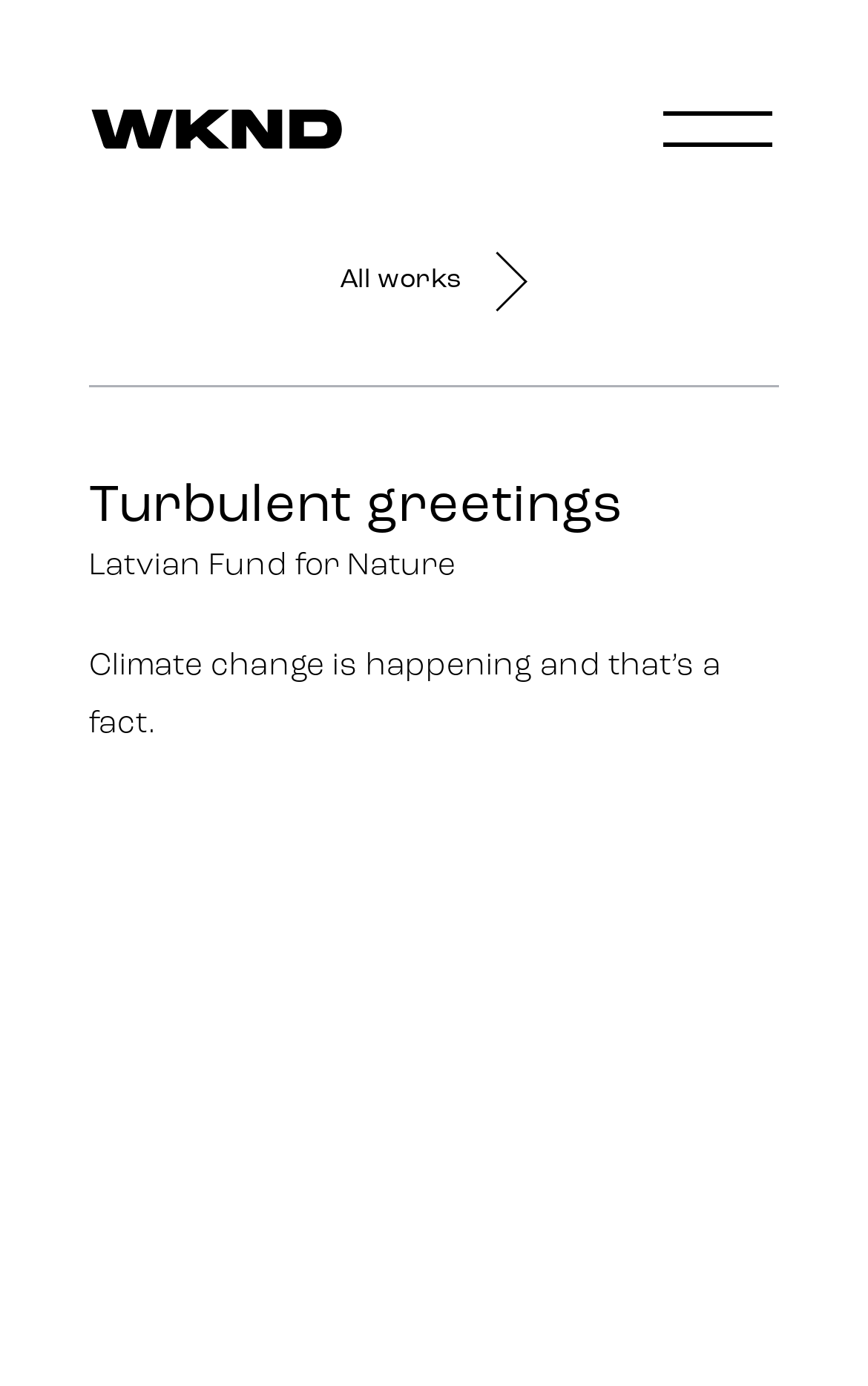Find the bounding box of the UI element described as: "All works". The bounding box coordinates should be given as four float values between 0 and 1, i.e., [left, top, right, bottom].

[0.391, 0.193, 0.609, 0.214]